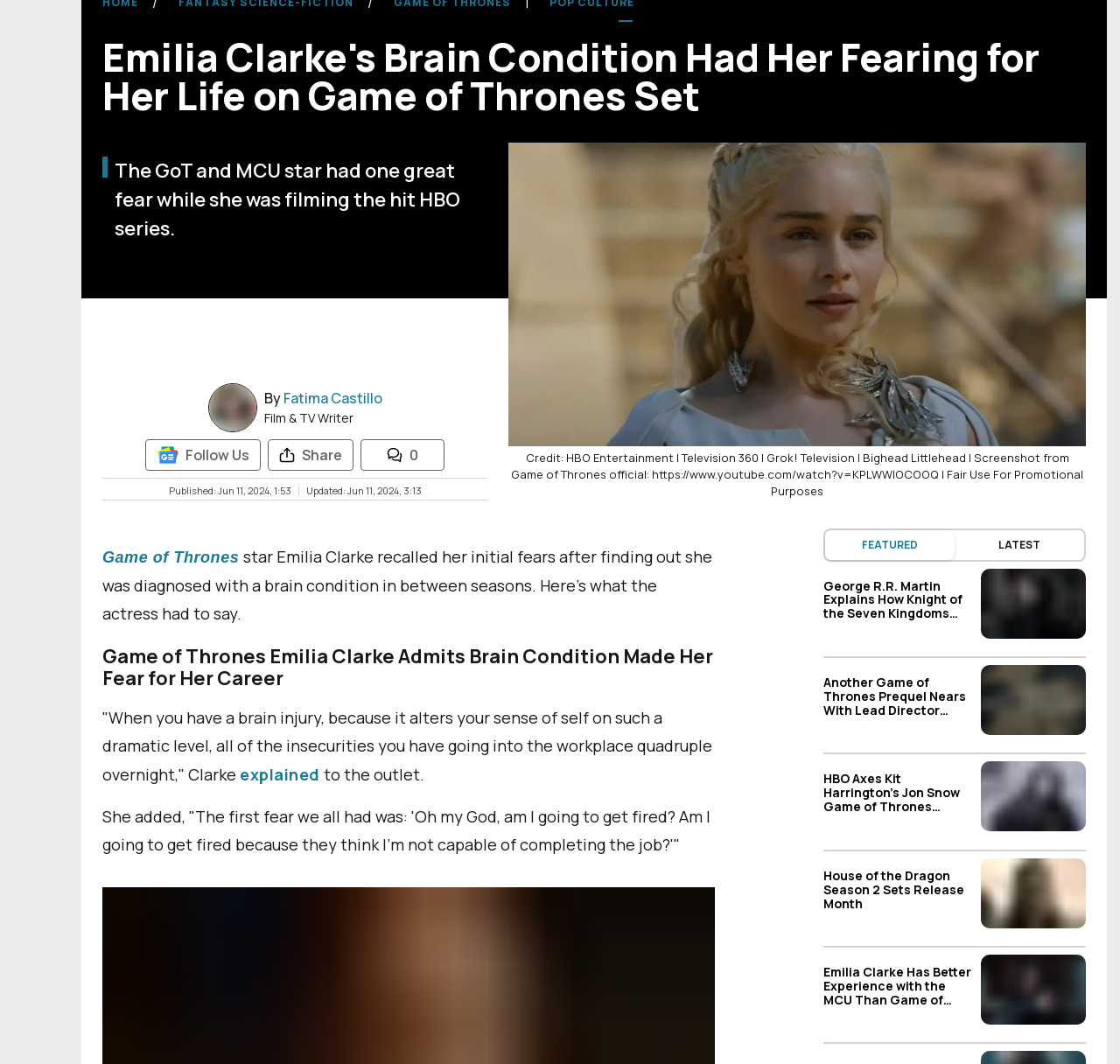What is the date of publication of the article?
Please use the image to provide an in-depth answer to the question.

The date of publication of the article is mentioned as 'Published: Jun 11, 2024, 1:53' and 'Updated: Jun 11, 2024, 3:13', indicating that the article was published on June 11, 2024.